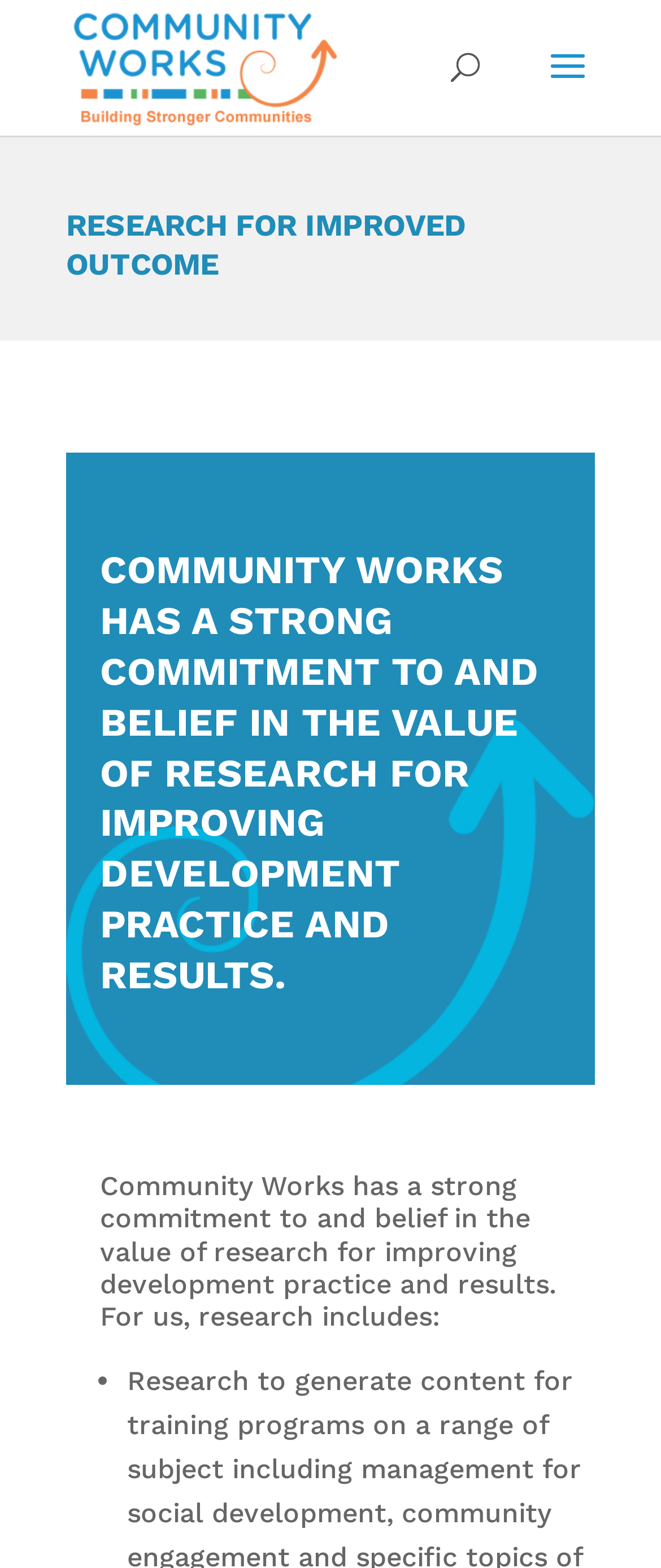What is the purpose of research for Community Works?
Please give a detailed answer to the question using the information shown in the image.

The purpose of research for Community Works can be found in the heading that states 'COMMUNITY WORKS HAS A STRONG COMMITMENT TO AND BELIEF IN THE VALUE OF RESEARCH FOR IMPROVING DEVELOPMENT PRACTICE AND RESULTS.' This heading is located below the main title of the webpage.